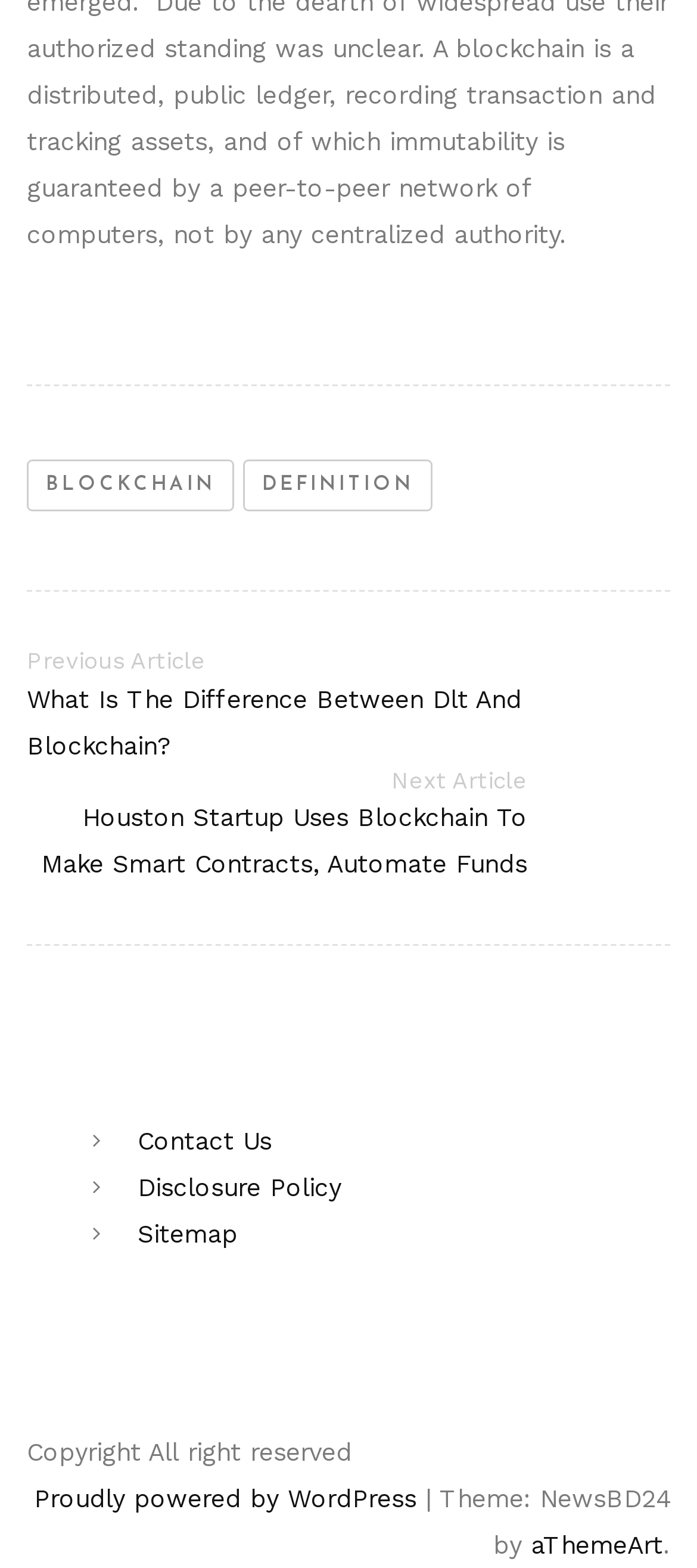Indicate the bounding box coordinates of the element that needs to be clicked to satisfy the following instruction: "Check the Disclosure Policy". The coordinates should be four float numbers between 0 and 1, i.e., [left, top, right, bottom].

[0.197, 0.748, 0.49, 0.766]